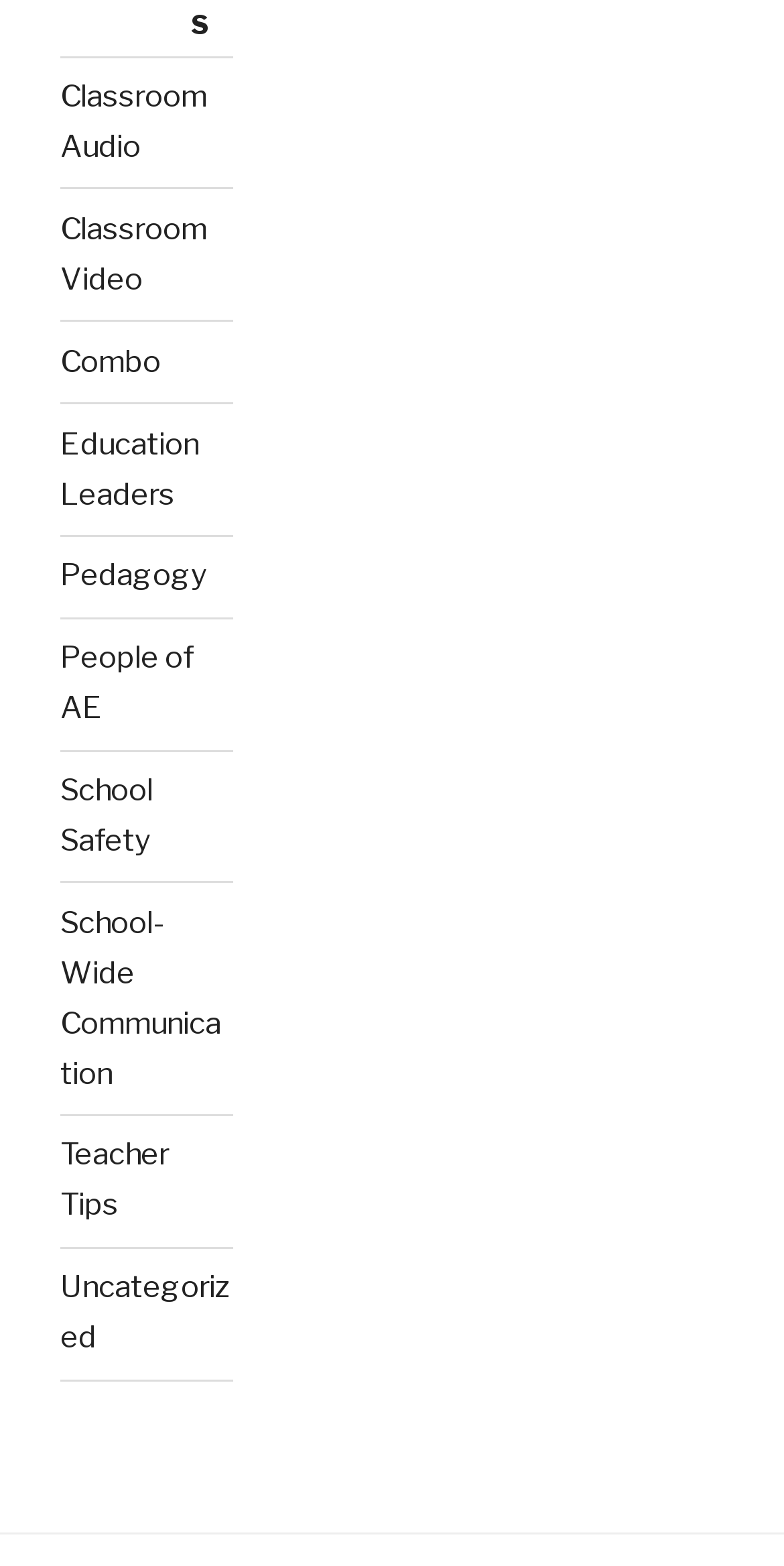Using the given element description, provide the bounding box coordinates (top-left x, top-left y, bottom-right x, bottom-right y) for the corresponding UI element in the screenshot: Teacher Tips

[0.077, 0.726, 0.215, 0.781]